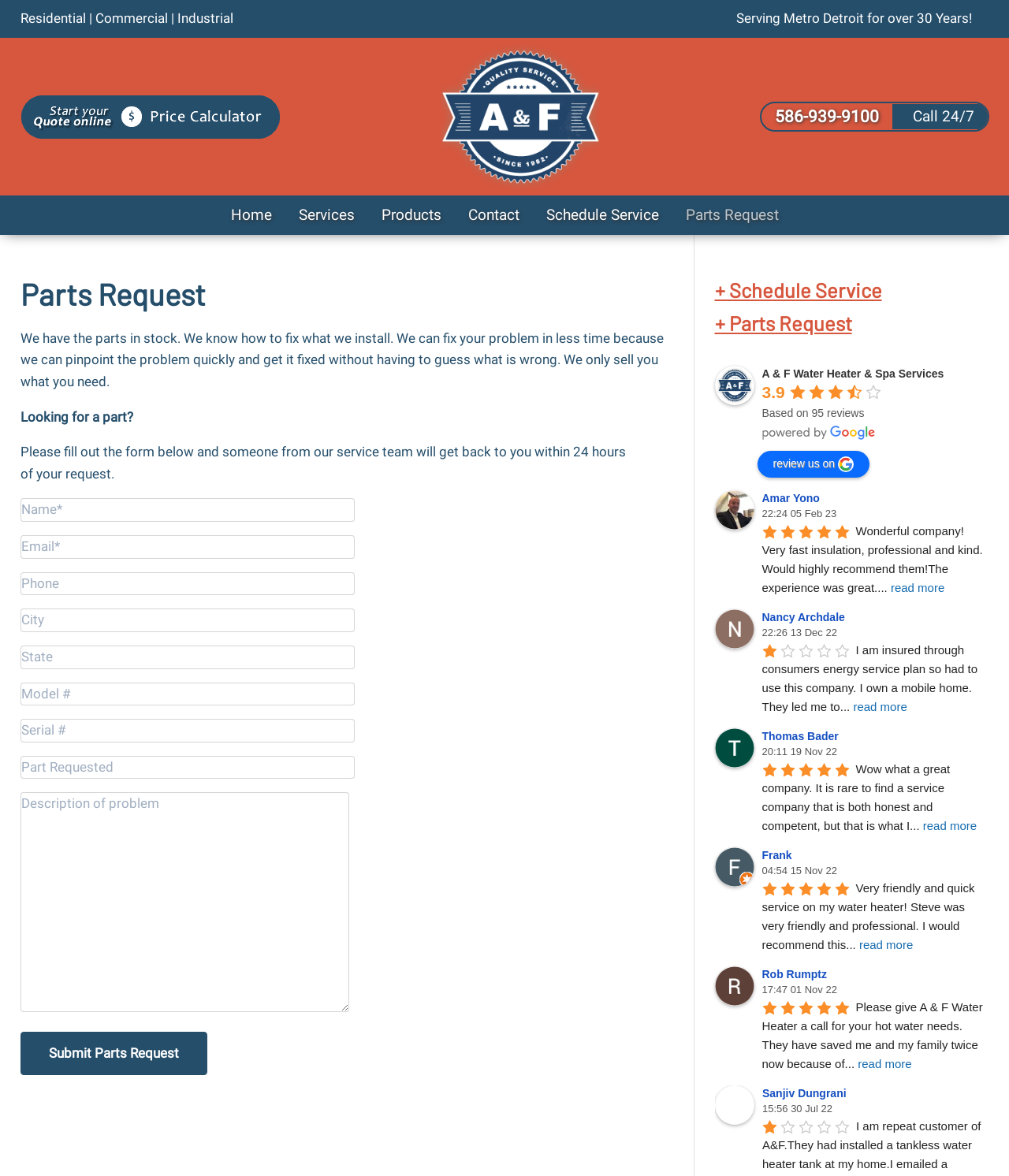Please provide a detailed answer to the question below by examining the image:
What is the phone number to call for 24/7 service?

The phone number to call for 24/7 service is 586-939-9100, which is explicitly mentioned on the webpage as a link '586-939-9100 Call 24/7'.